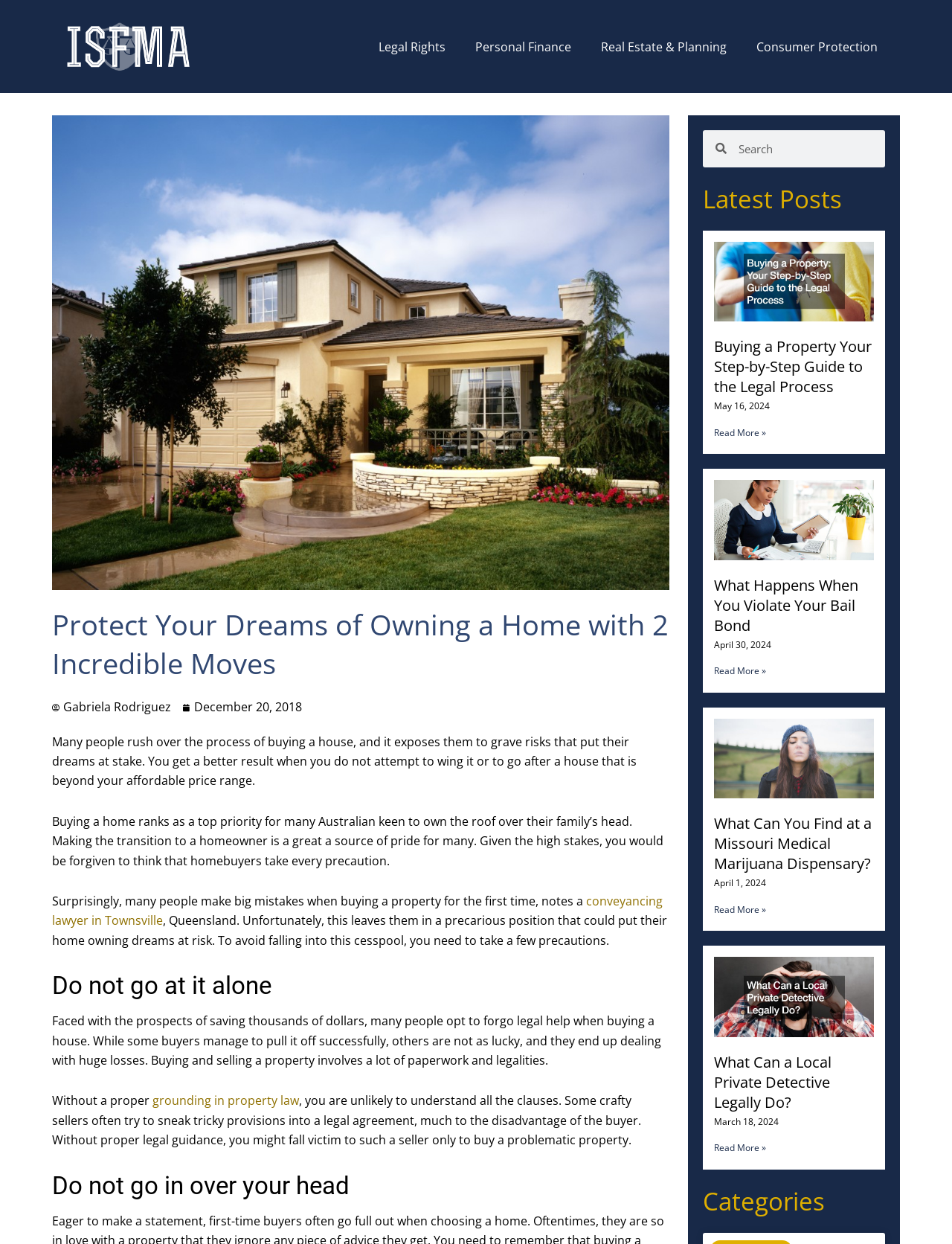Extract the heading text from the webpage.

Protect Your Dreams of Owning a Home with 2 Incredible Moves